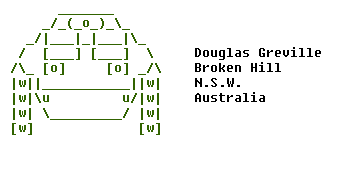Explain the scene depicted in the image, including all details.

The image features an ASCII art representation of a tank, meticulously crafted with various characters to depict its form. Adjacent to the tank illustration is a block of text that provides the name and location of the creator: "Douglas Greville, Broken Hill, N.S.W., Australia." The combination of the ASCII art and the text reflects a creative expression, merging digital art with personal identification. This style is reminiscent of early computer art and emphasizes a nostalgic connection to the origins of digital communication.